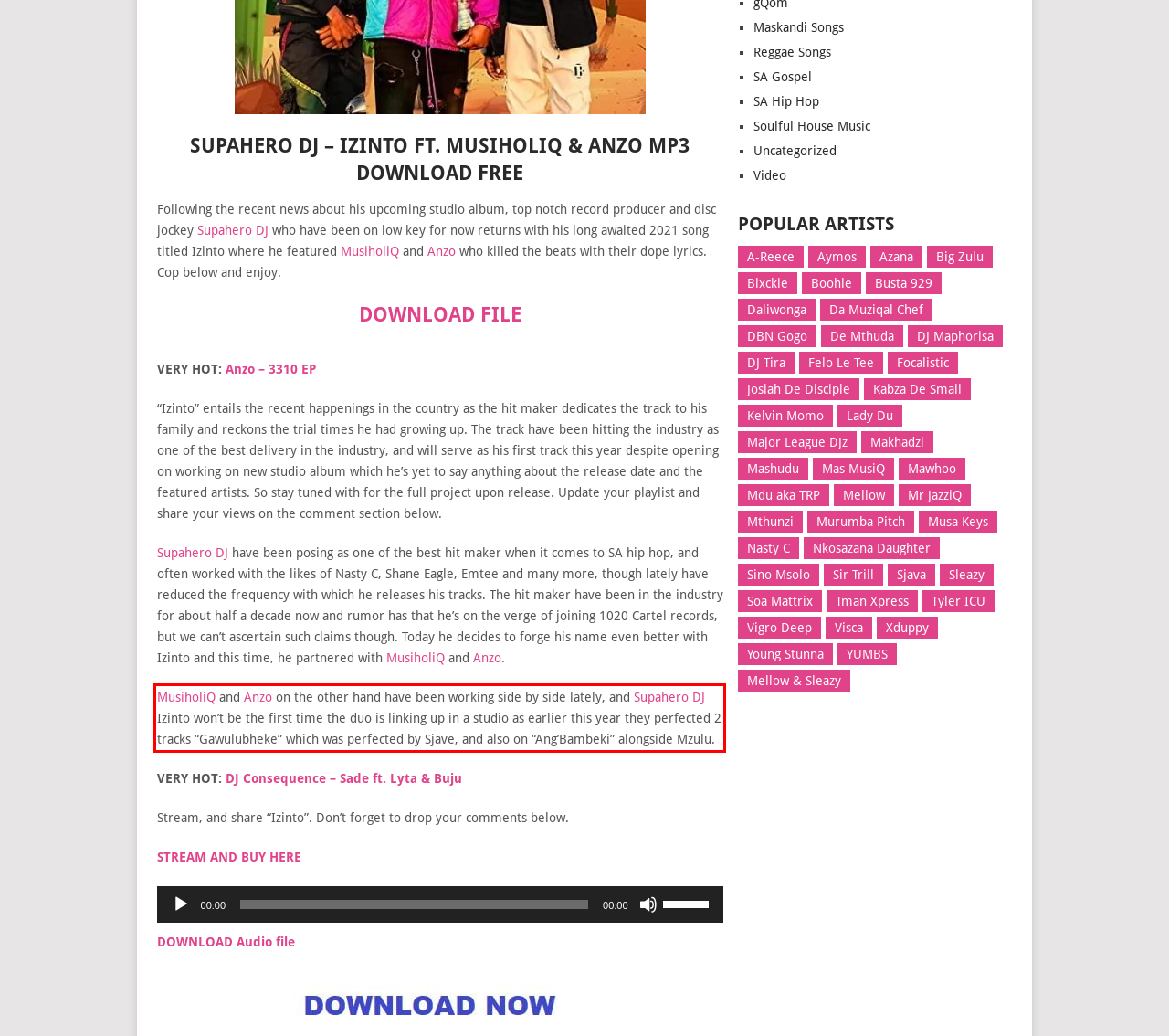You are given a webpage screenshot with a red bounding box around a UI element. Extract and generate the text inside this red bounding box.

MusiholiQ and Anzo on the other hand have been working side by side lately, and Supahero DJ Izinto won’t be the first time the duo is linking up in a studio as earlier this year they perfected 2 tracks “Gawulubheke” which was perfected by Sjave, and also on “Ang’Bambeki” alongside Mzulu.